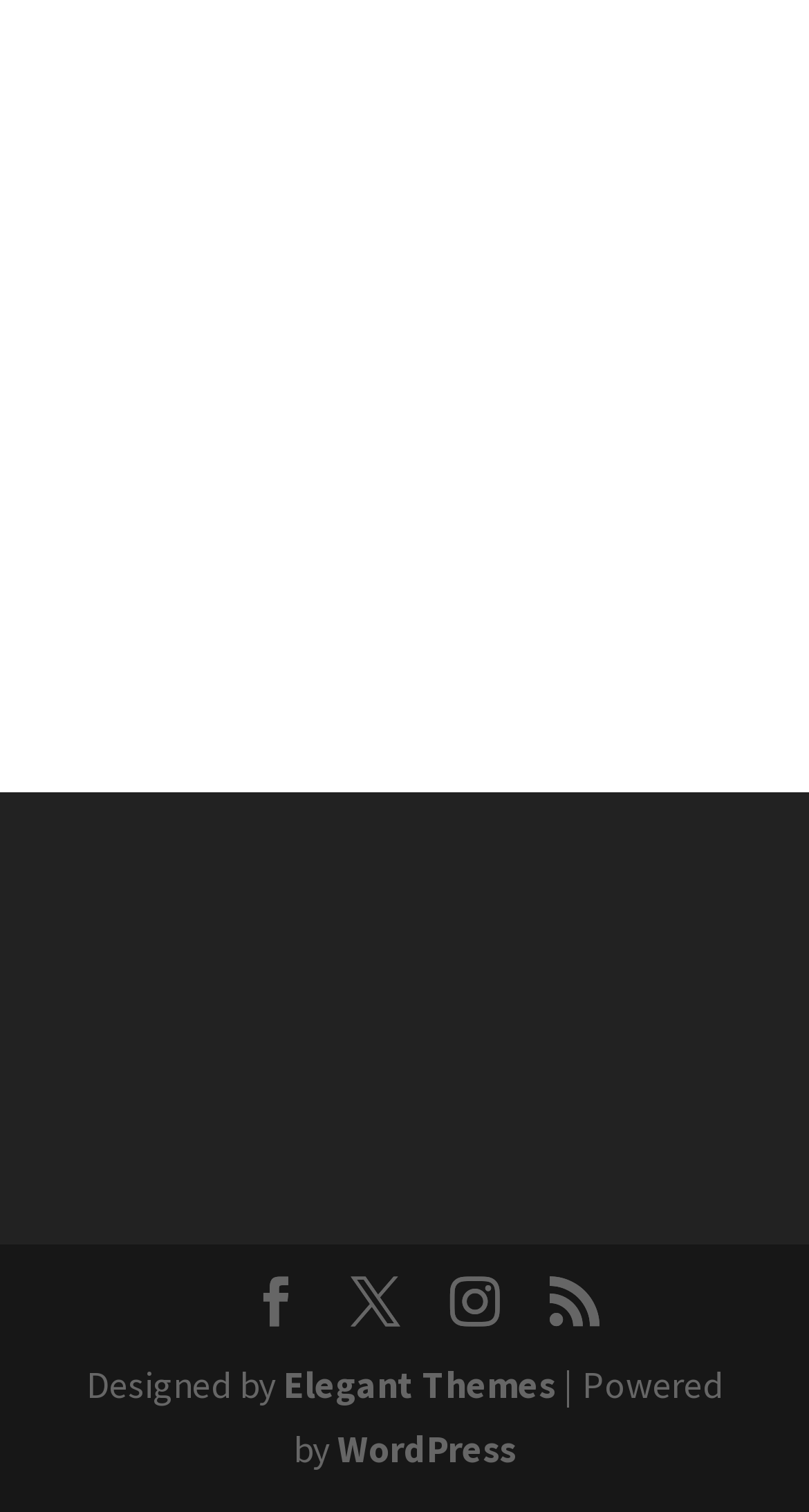Bounding box coordinates are specified in the format (top-left x, top-left y, bottom-right x, bottom-right y). All values are floating point numbers bounded between 0 and 1. Please provide the bounding box coordinate of the region this sentence describes: X

[0.433, 0.844, 0.495, 0.886]